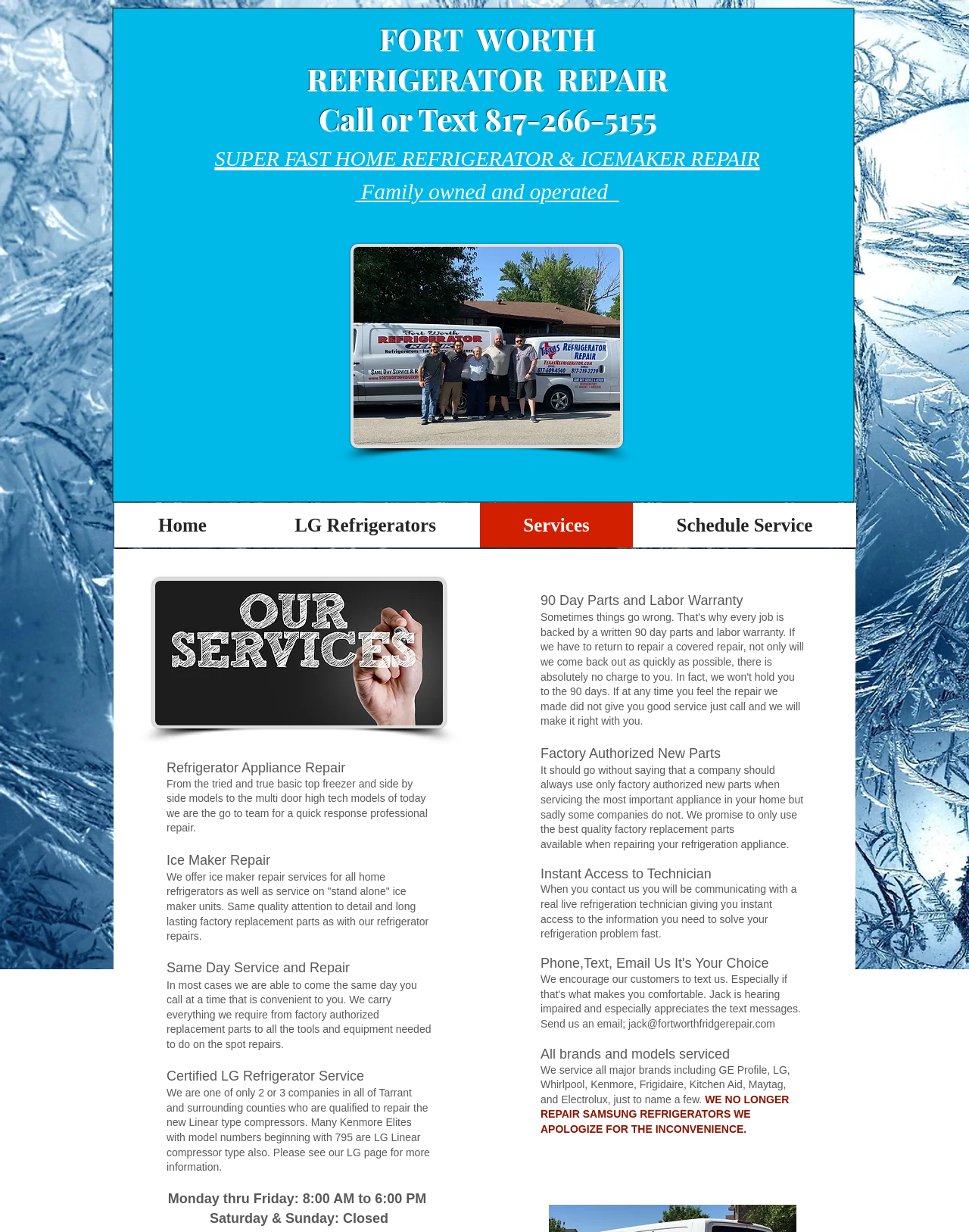Find the bounding box coordinates for the UI element that matches this description: "Home".

[0.122, 0.408, 0.255, 0.444]